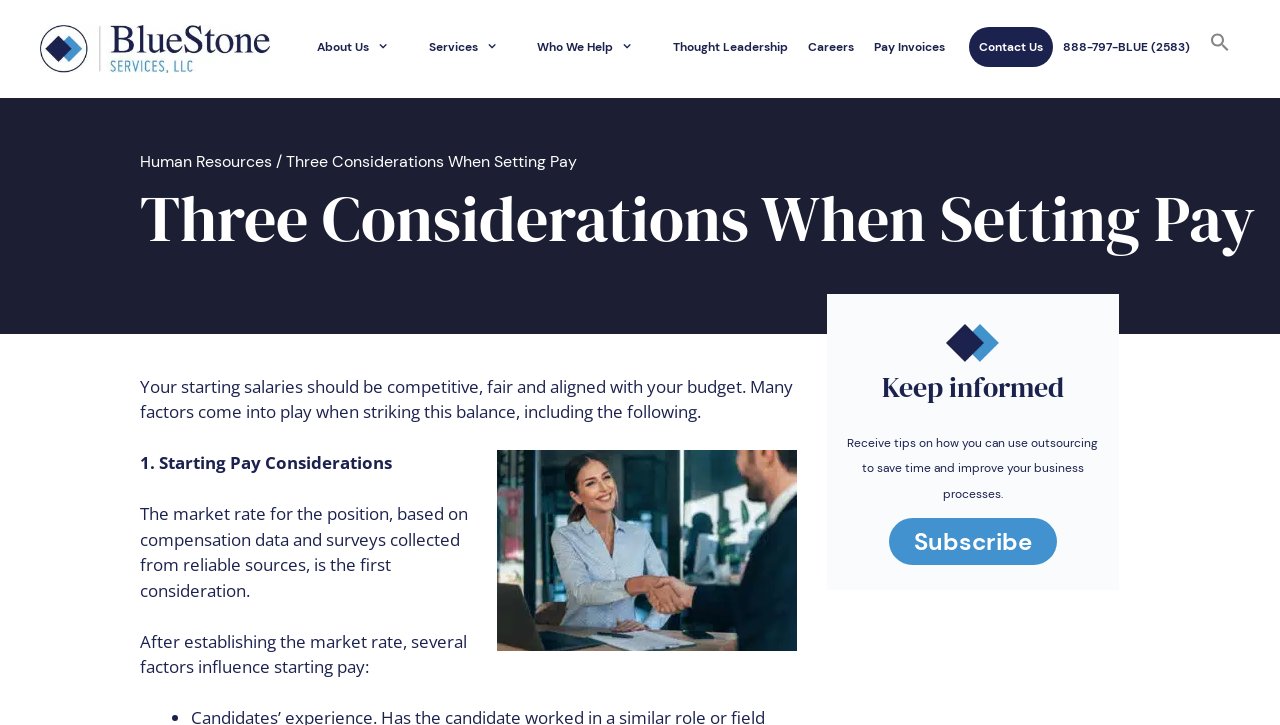What is the topic of the latest post?
Provide a comprehensive and detailed answer to the question.

The topic of the latest post can be found in the heading section, which says 'Three Considerations When Setting Pay'. This heading is followed by a description of the post, which discusses factors to consider when setting pay.